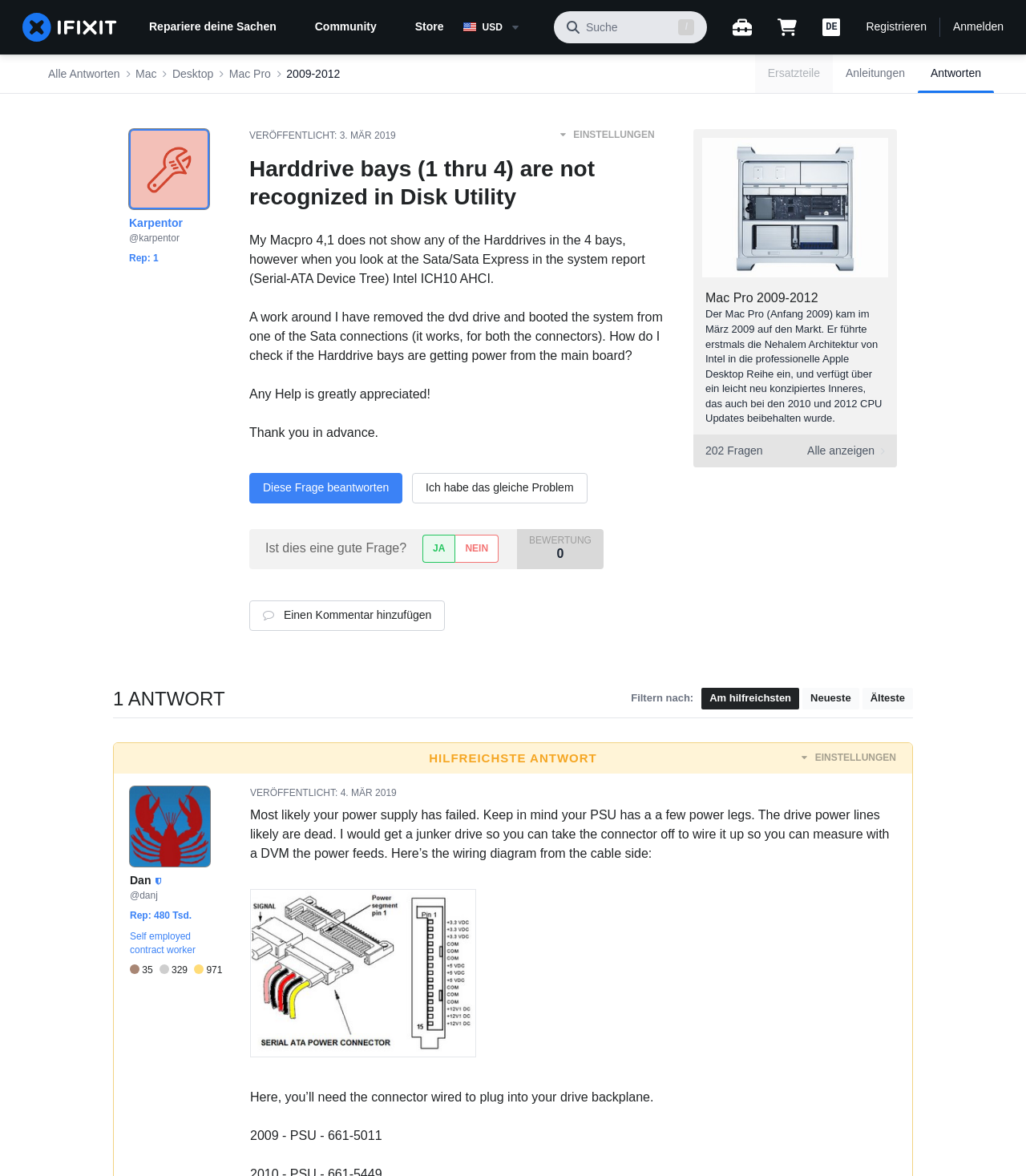Using the description "parent_node: / aria-label="search" name="query" placeholder="Suche"", locate and provide the bounding box of the UI element.

[0.54, 0.01, 0.674, 0.037]